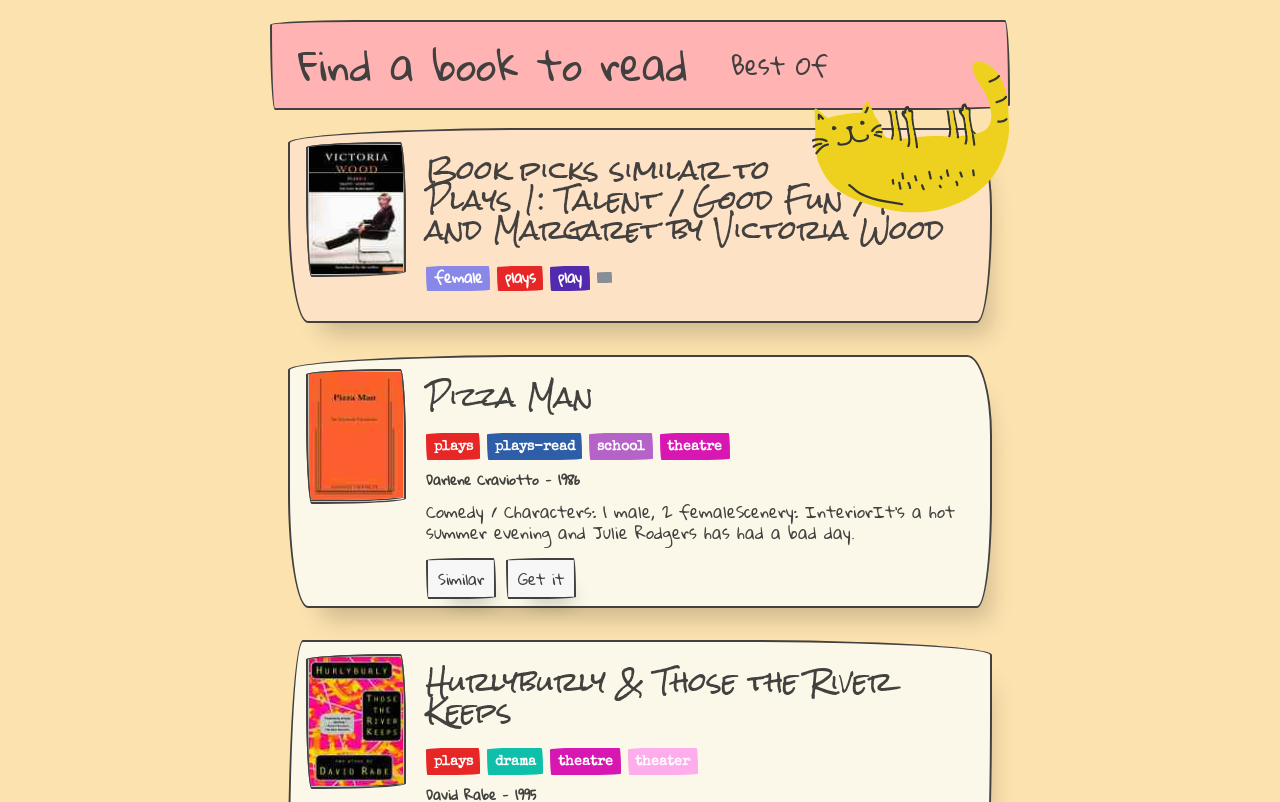Use a single word or phrase to answer the question: 
What is the theme of the book recommendations?

plays